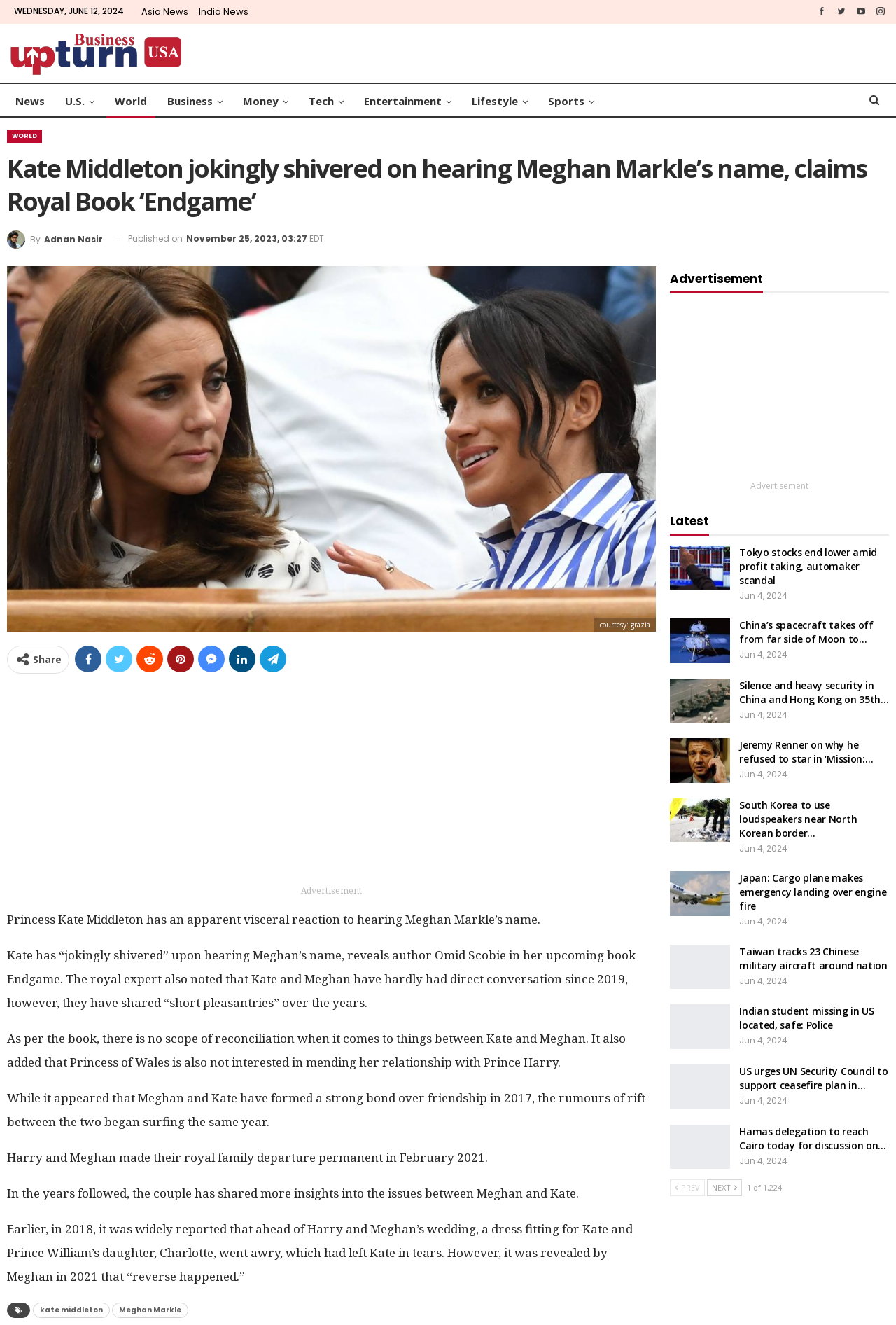What is the topic of the article?
Using the image, answer in one word or phrase.

Kate Middleton and Meghan Markle